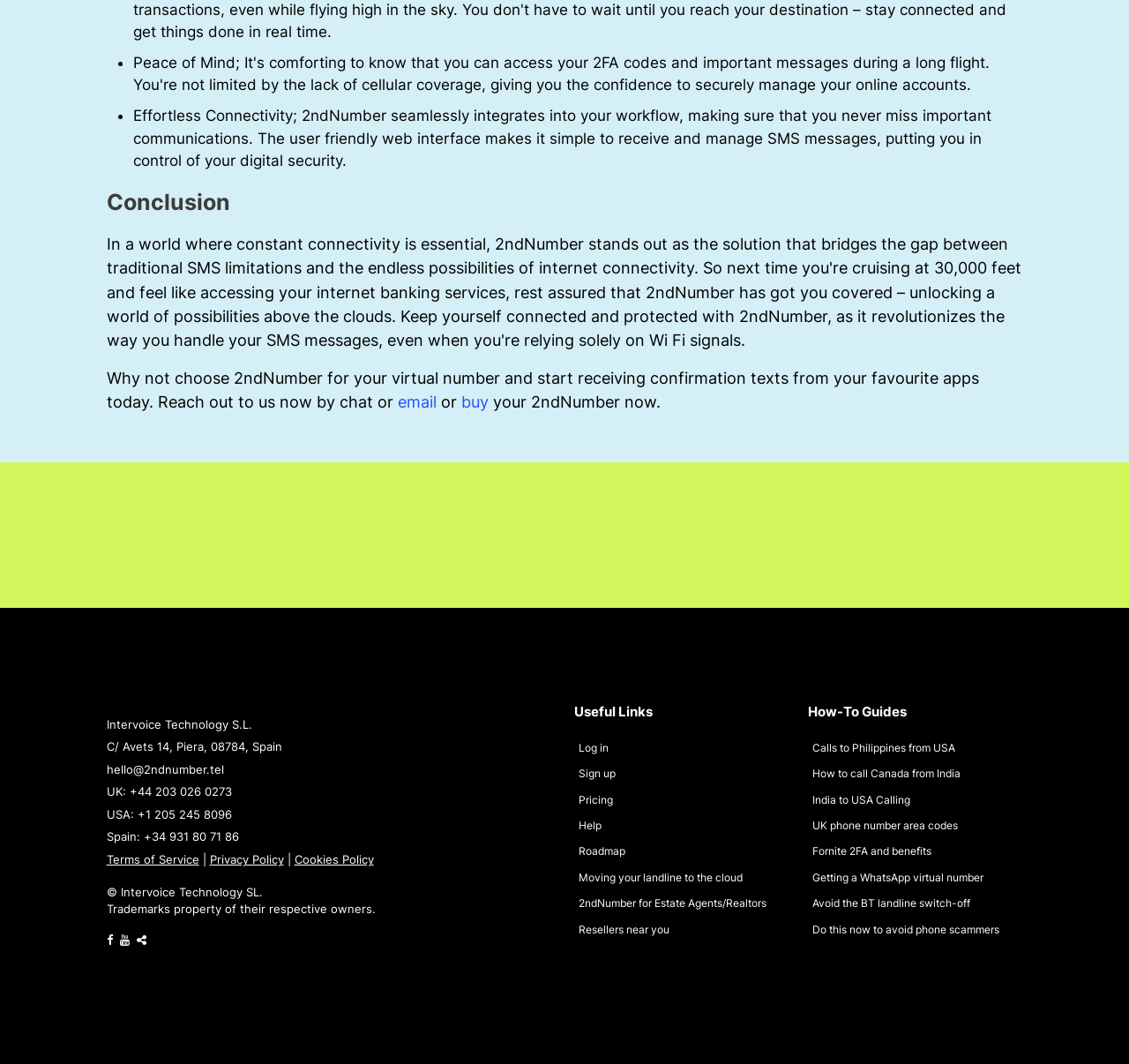Indicate the bounding box coordinates of the element that needs to be clicked to satisfy the following instruction: "Click the 'Pricing' link". The coordinates should be four float numbers between 0 and 1, i.e., [left, top, right, bottom].

[0.513, 0.746, 0.543, 0.758]